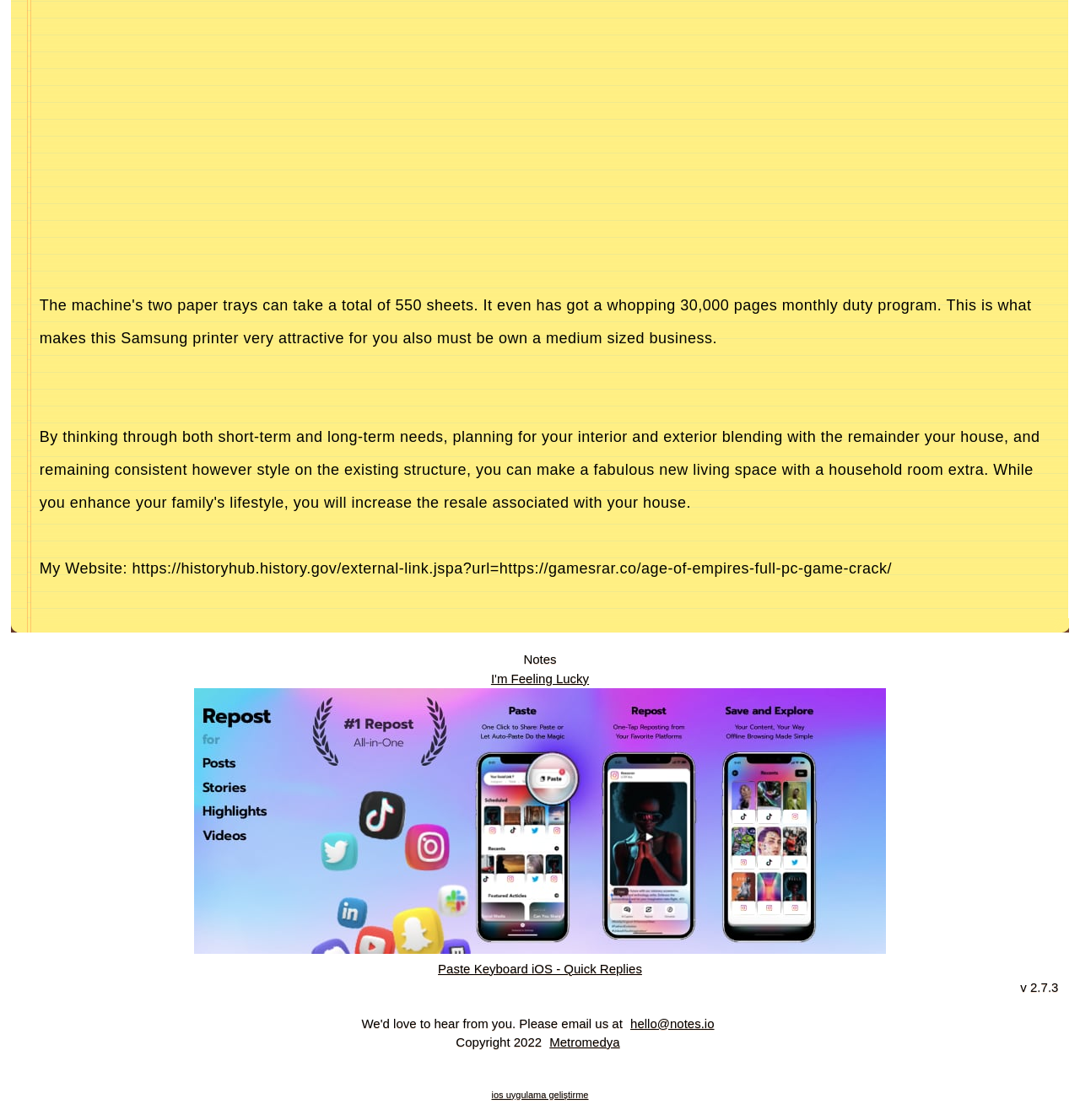Examine the image and give a thorough answer to the following question:
What is the purpose of the 'I'm Feeling Lucky' link?

The purpose of the 'I'm Feeling Lucky' link is not explicitly stated on the webpage. It could be a button to redirect the user to a random page or a search result, but without more context, it's impossible to determine its exact purpose.